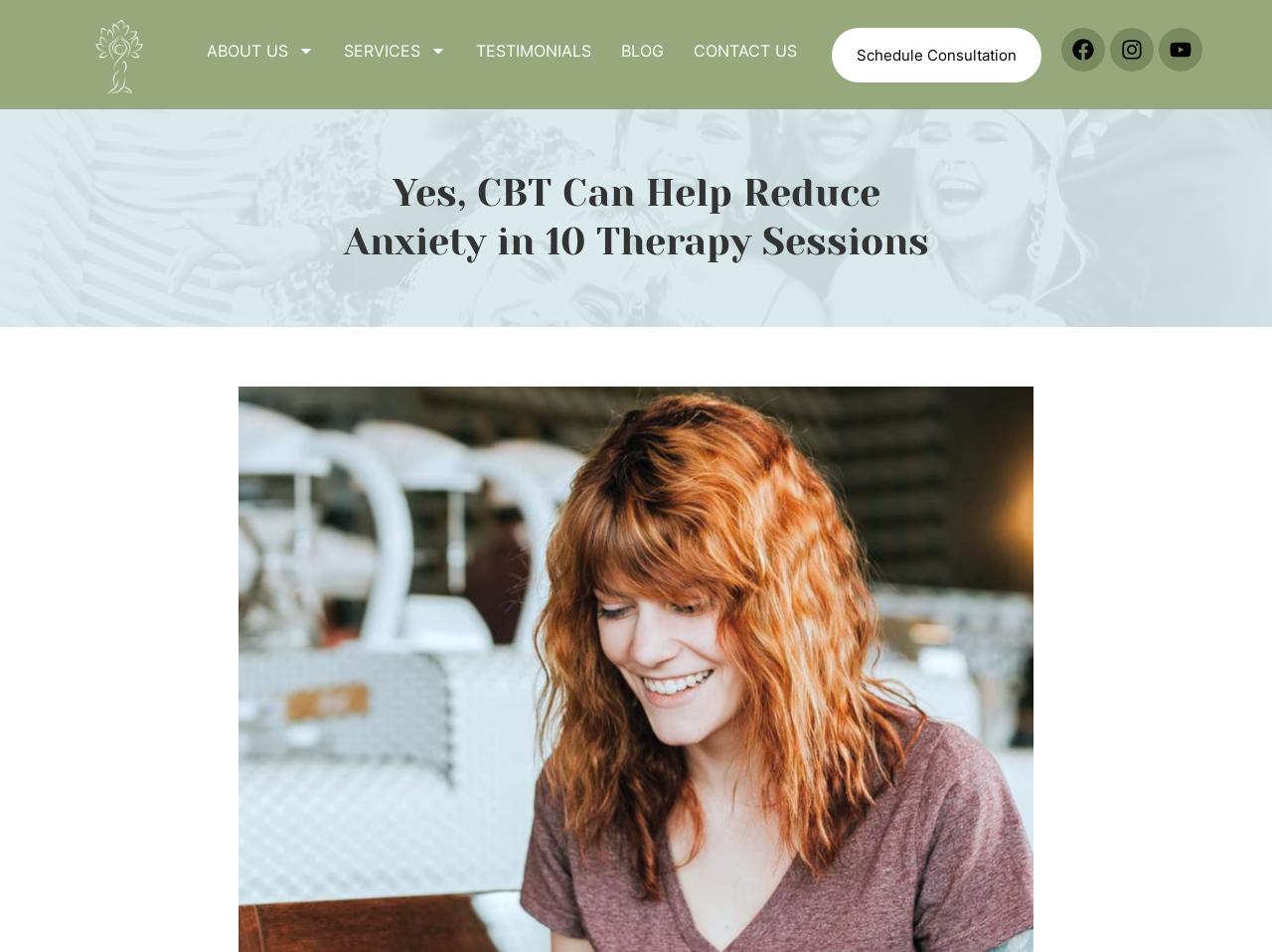Please reply to the following question using a single word or phrase: 
What is the purpose of the image at [0.843, 0.04, 0.86, 0.063]?

Facebook icon